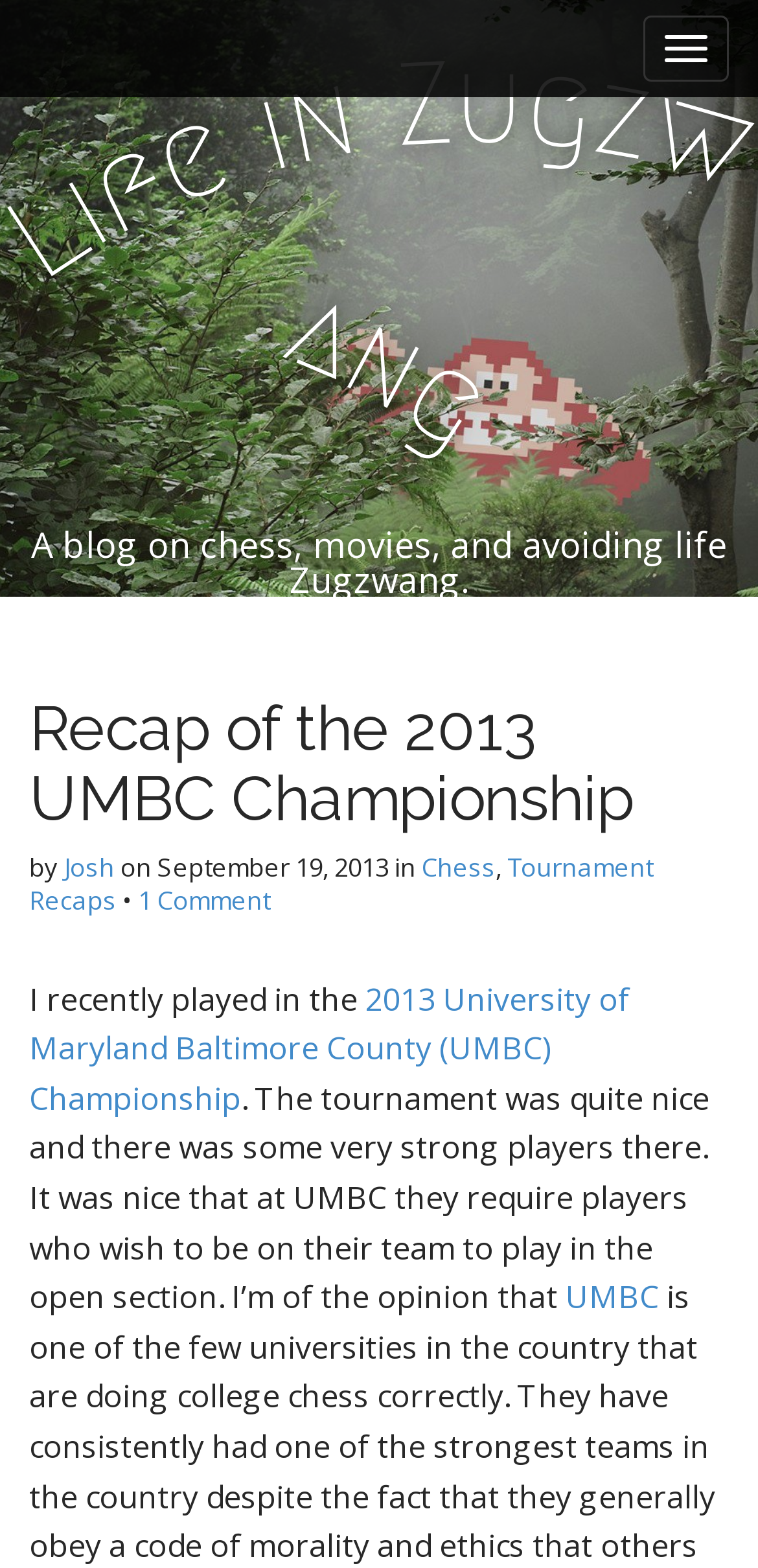How many comments does the blog post have?
Kindly answer the question with as much detail as you can.

I determined the answer by looking at the link element with the text '1 Comment' which is located near the top of the webpage, indicating that it is the number of comments on the blog post.